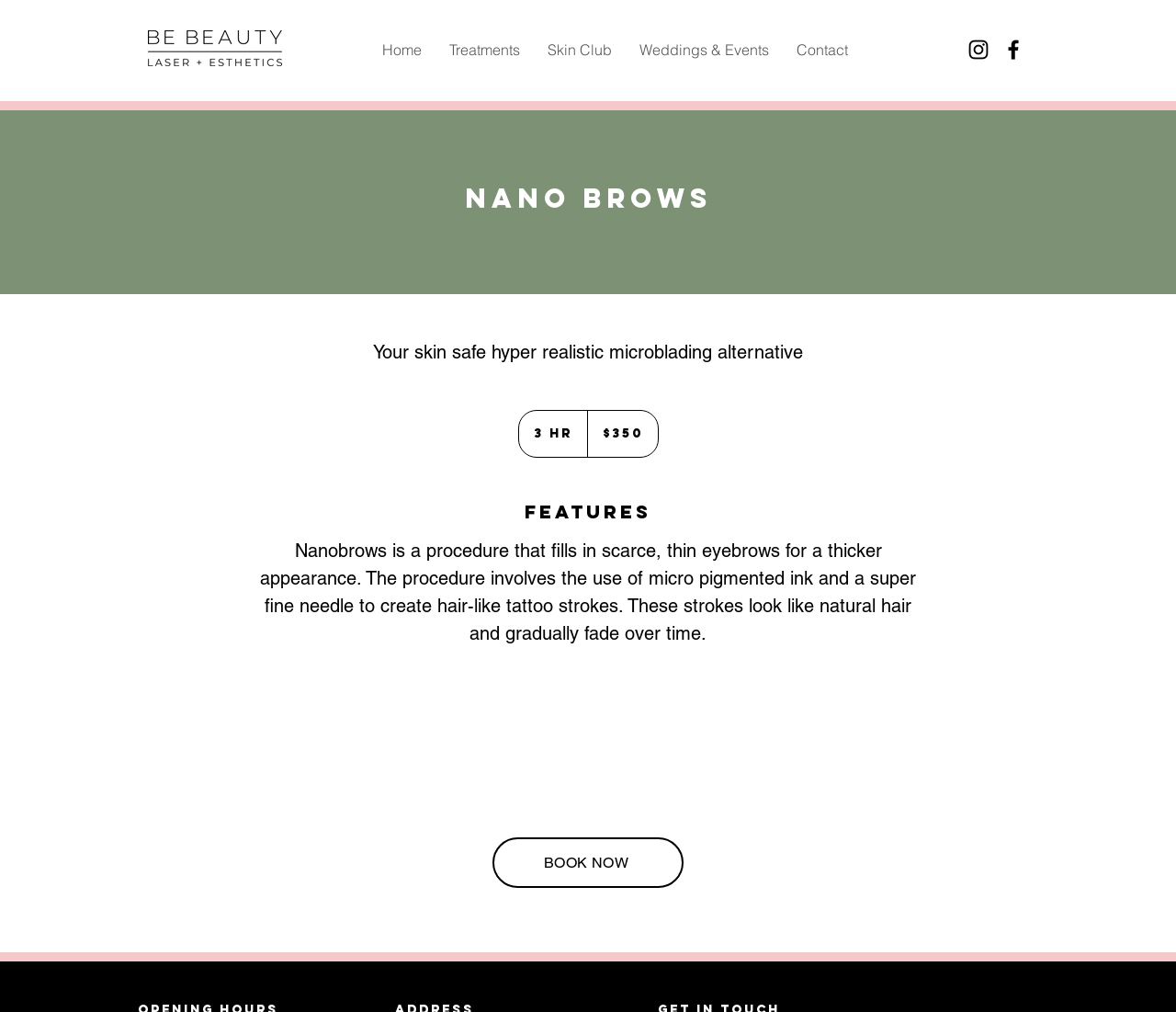Give a comprehensive overview of the webpage, including key elements.

The webpage is about Nanobrows, a procedure for filling in scarce, thin eyebrows for a thicker appearance. At the top left, there is a logo of Be Beauty Laser & Esthetics Whistler. Next to the logo, there is a navigation menu with links to Home, Treatments, Skin Club, Weddings & Events, and Contact. On the top right, there are social media links to Instagram and Facebook, each represented by an icon.

Below the navigation menu, there is a main section with a header that reads "NANO BROWS" in large font. Under the header, there is a region that provides details about Nanobrows. This region contains a heading that reads "Your skin safe hyper realistic microblading alternative" and a brief description of the procedure. There is also a section that lists the features of Nanobrows, including the duration of the procedure (3 hours) and the cost (350 Canadian dollars).

Further down, there is a more detailed description of the Nanobrows procedure, explaining how it involves the use of micro pigmented ink and a super fine needle to create hair-like tattoo strokes that look like natural hair and gradually fade over time. At the bottom of the page, there is a call-to-action button that reads "BOOK NOW" in bold font.